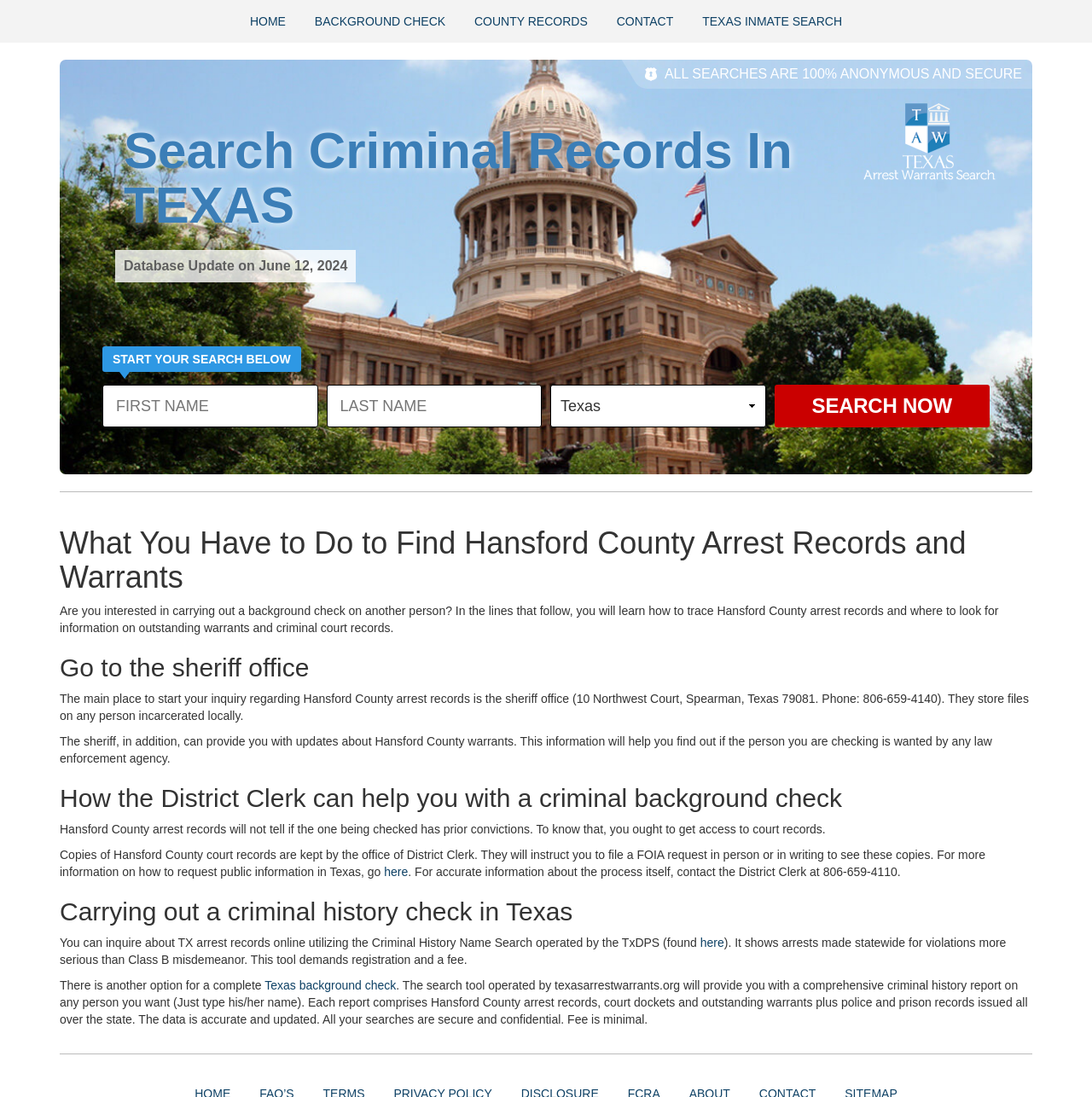Provide a short, one-word or phrase answer to the question below:
What is required to access court records?

FOIA request